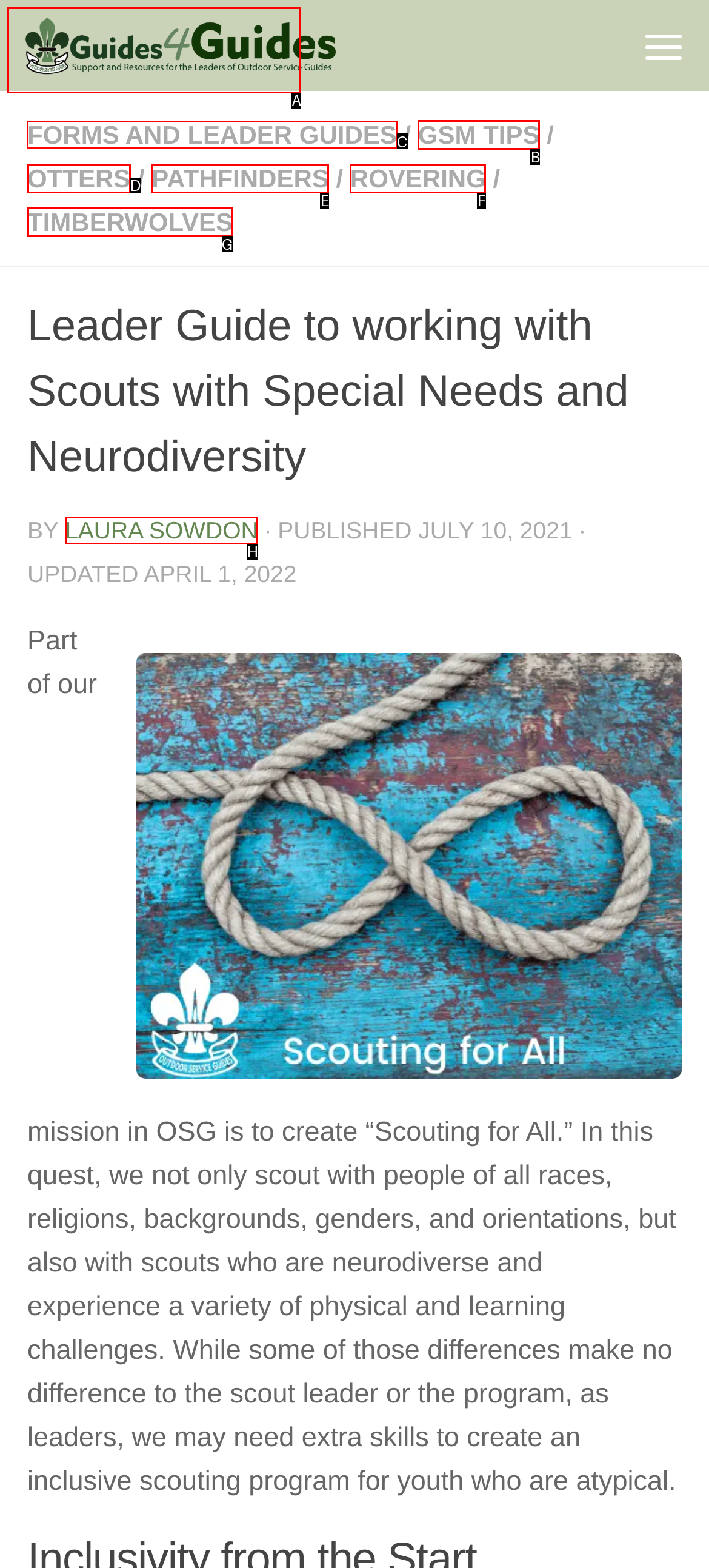Tell me which letter I should select to achieve the following goal: Go to the 'FORMS AND LEADER GUIDES' page
Answer with the corresponding letter from the provided options directly.

C